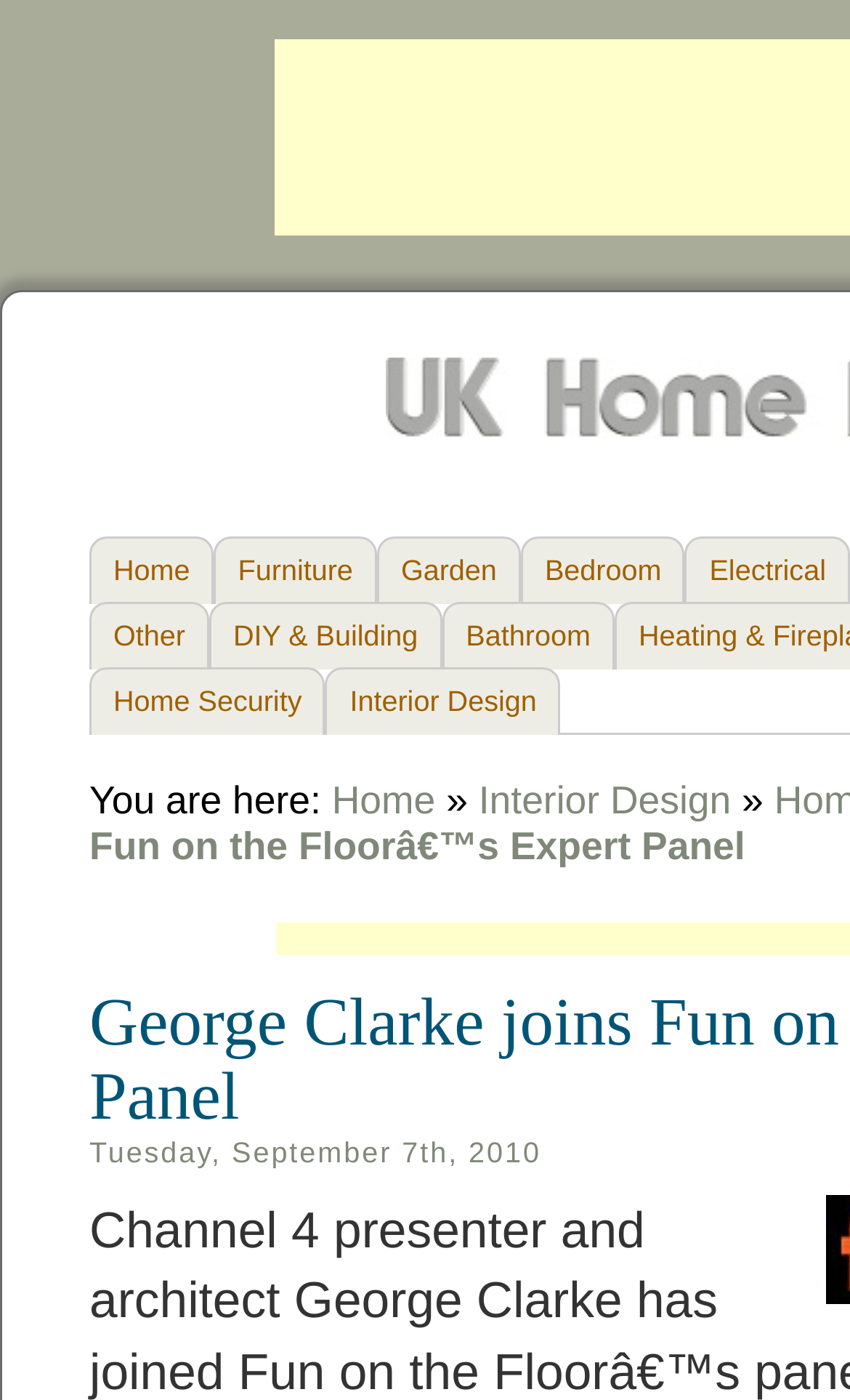How many main categories are there?
Provide a detailed answer to the question, using the image to inform your response.

I counted the main navigation links at the top of the webpage, which are 'Home', 'Furniture', 'Garden', 'Bedroom', 'Electrical', and 'Other'. There are 6 main categories in total.